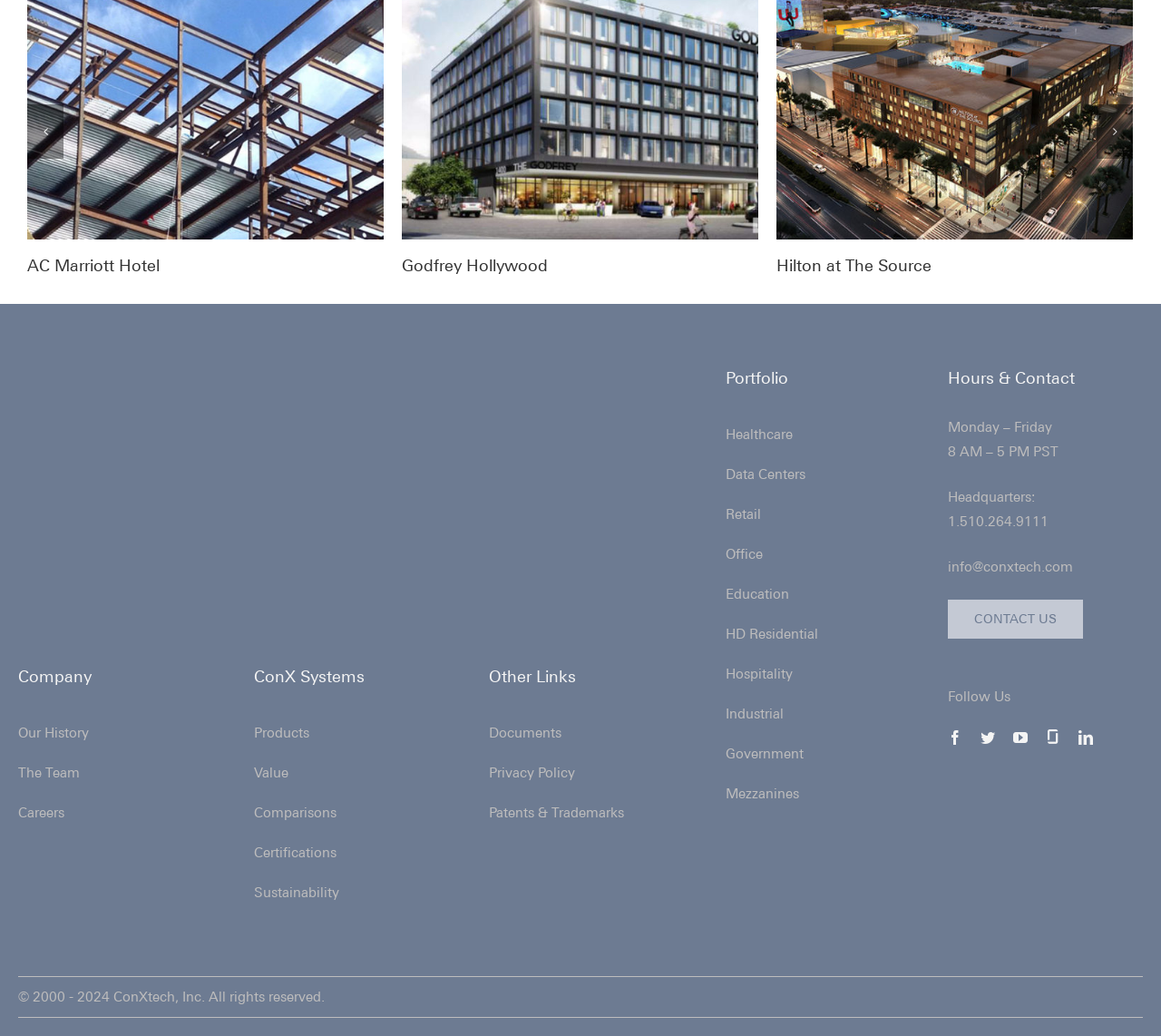Locate the bounding box of the UI element described by: "AC Marriott Hotel" in the given webpage screenshot.

[0.346, 0.247, 0.46, 0.265]